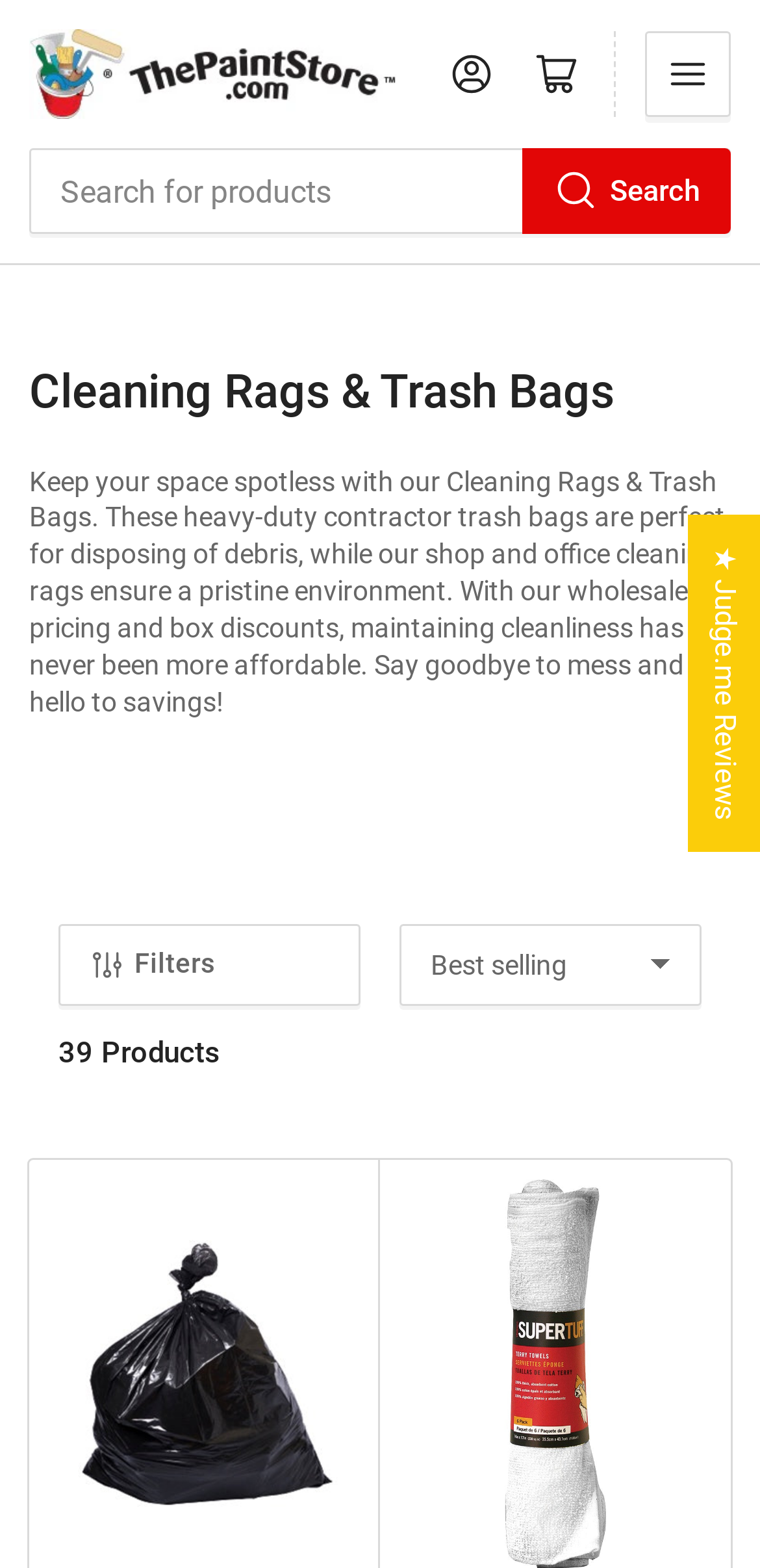How many products are listed on this webpage?
From the screenshot, provide a brief answer in one word or phrase.

39